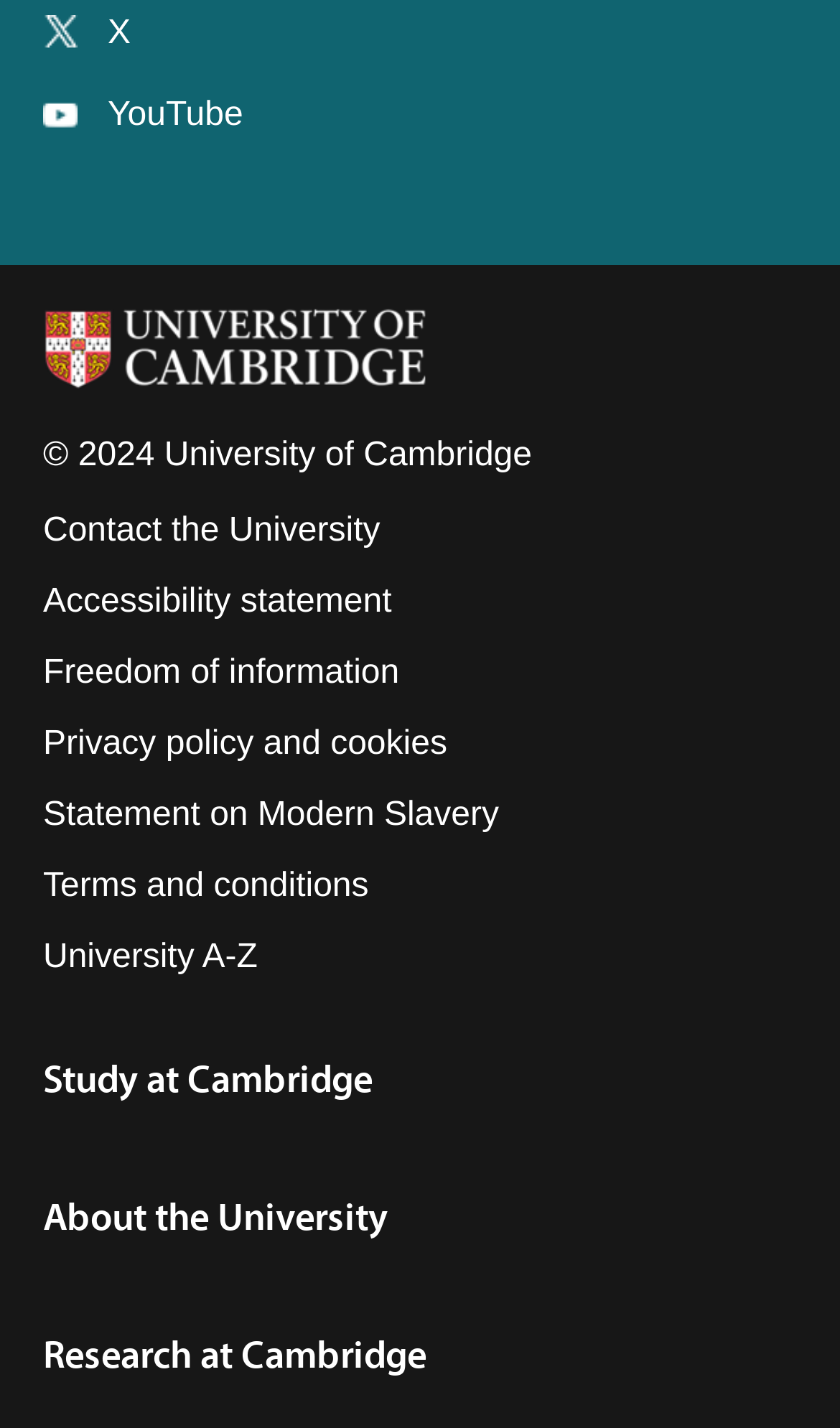What is the year of the copyright?
Please provide a comprehensive answer based on the details in the screenshot.

The year of the copyright can be found in the text '© 2024 University of Cambridge' located at the bottom of the webpage.